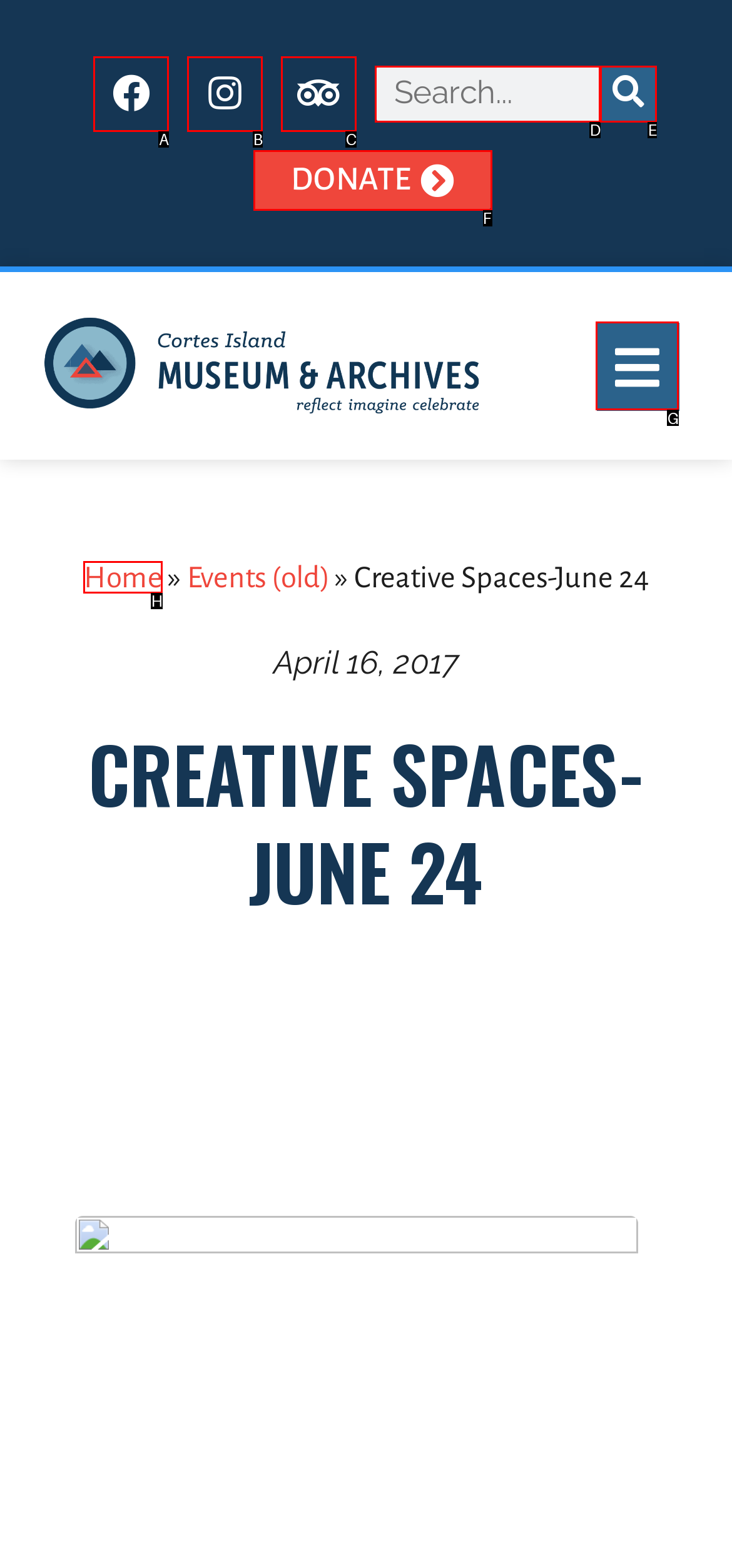Determine which option aligns with the description: Search. Provide the letter of the chosen option directly.

E